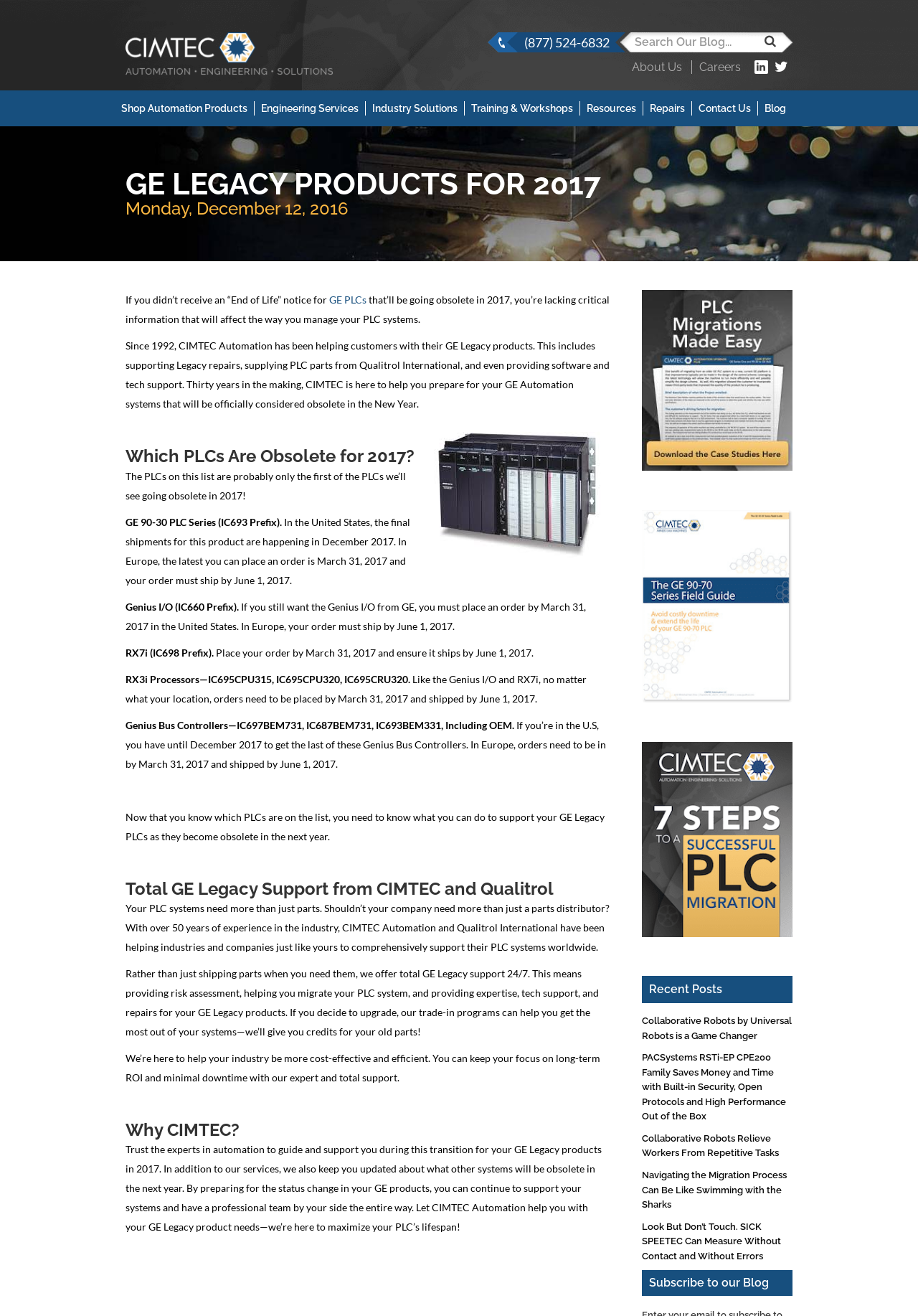Reply to the question below using a single word or brief phrase:
What is the company that provides total GE Legacy support?

CIMTEC Automation